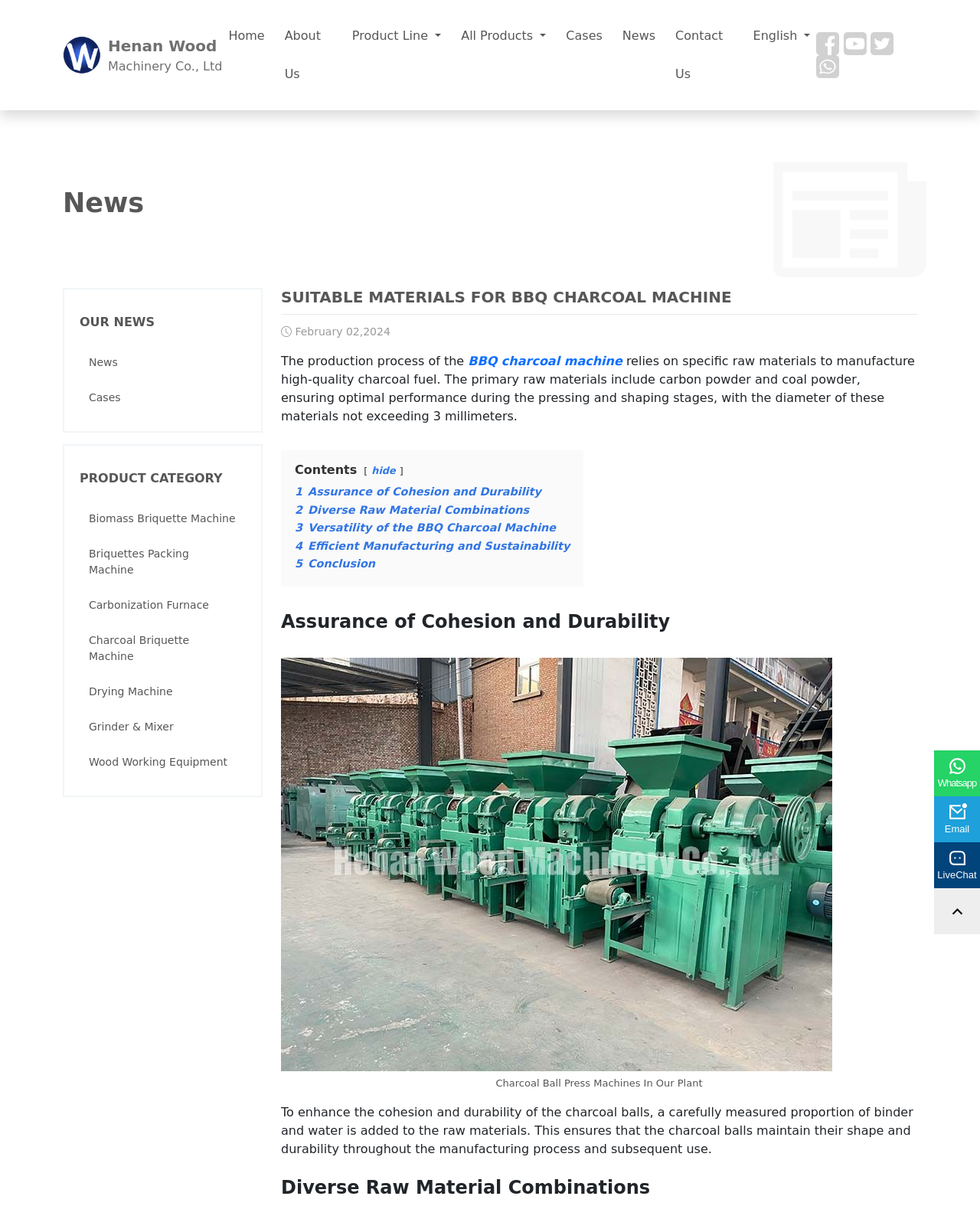Please provide a comprehensive response to the question below by analyzing the image: 
How many links are there in the news section?

The news section is located under the 'OUR NEWS' heading. By counting the links under this heading, we can see that there are 2 links, namely 'News' and 'Cases'.